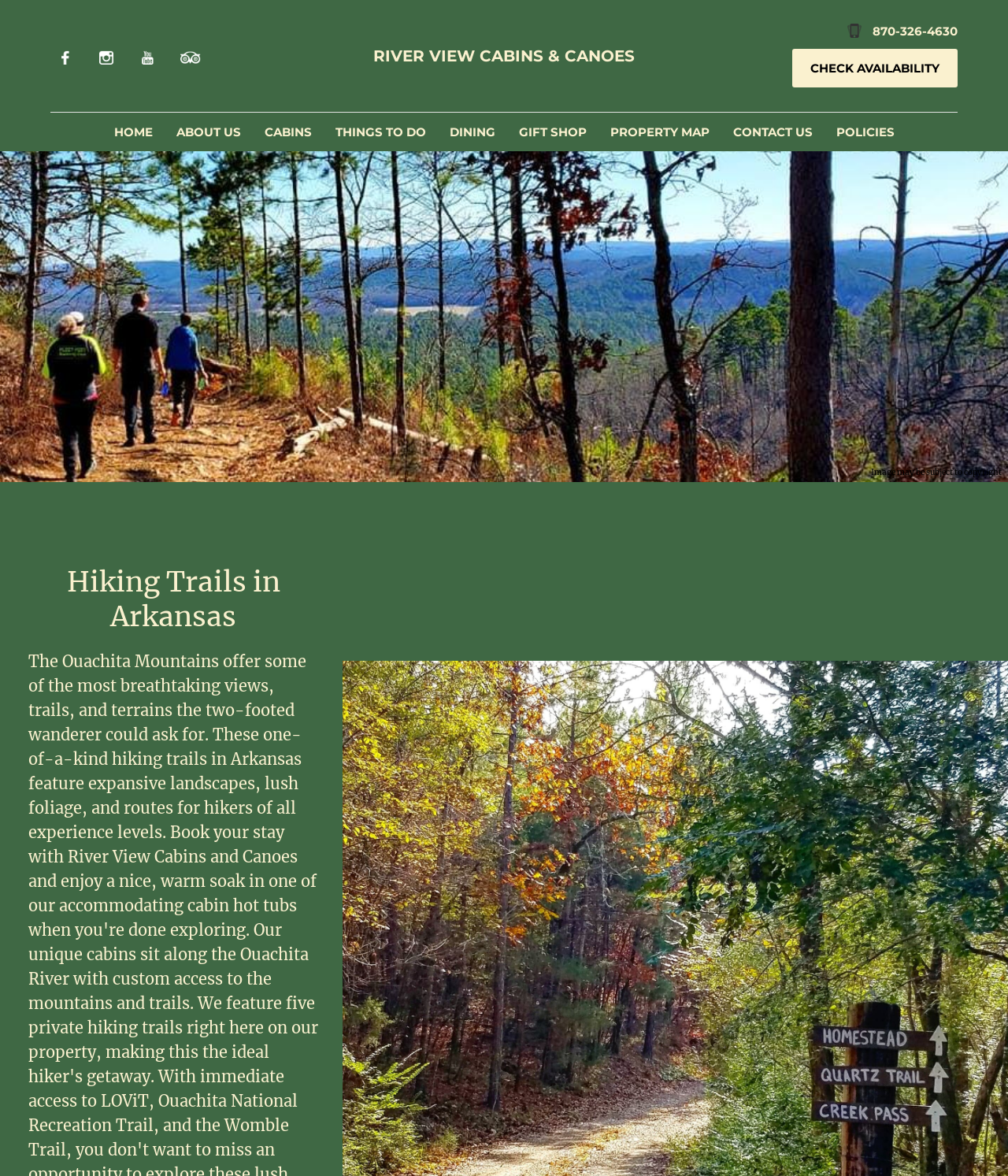What is the topic of the main content on the webpage?
Craft a detailed and extensive response to the question.

I determined the topic of the main content by looking at the heading on the webpage, which says 'Hiking Trails in Arkansas', and reading the surrounding text, which discusses hiking trails and terrains in Arkansas.